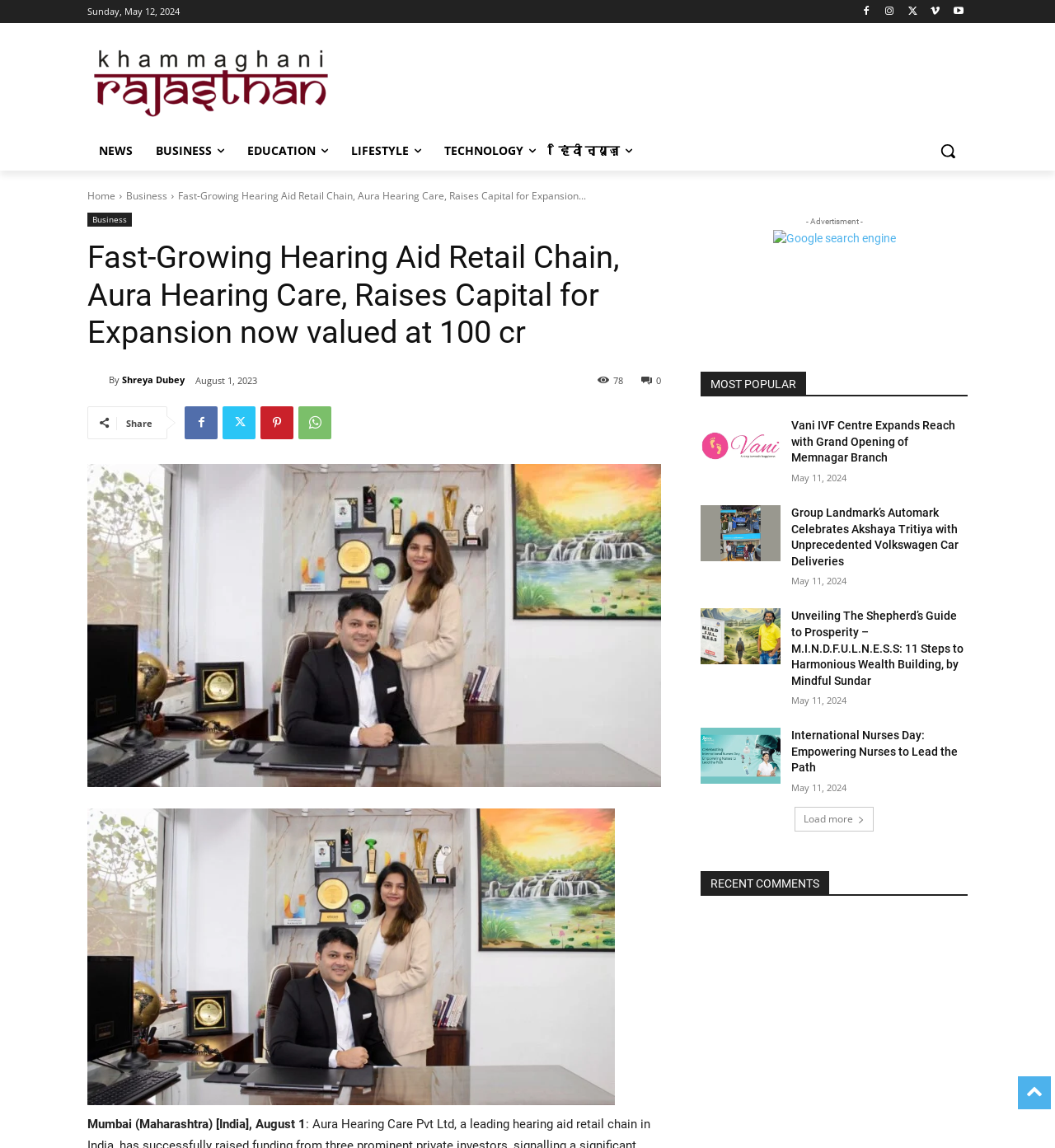Please determine the bounding box coordinates of the section I need to click to accomplish this instruction: "Click on the 'Load more' button".

[0.753, 0.703, 0.828, 0.724]